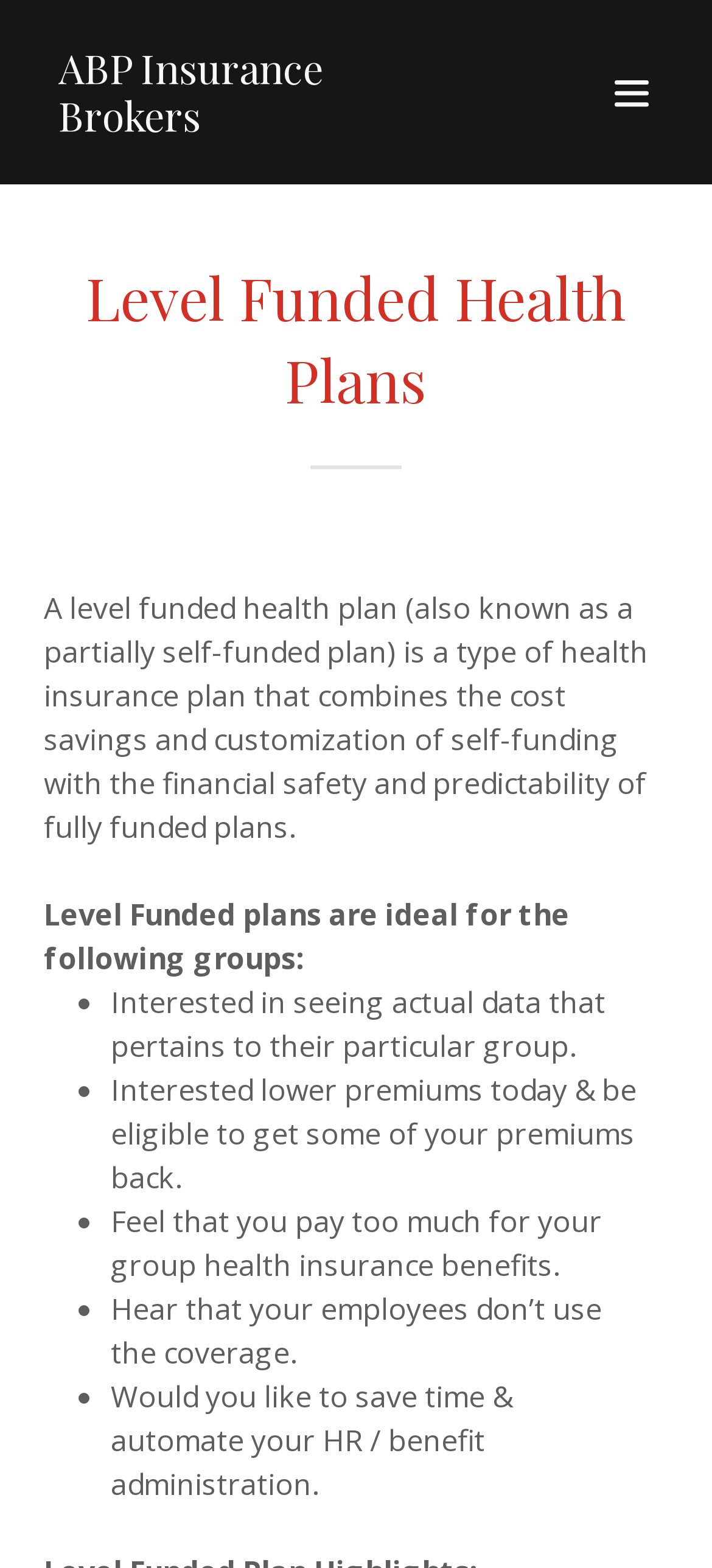Please determine the bounding box coordinates, formatted as (top-left x, top-left y, bottom-right x, bottom-right y), with all values as floating point numbers between 0 and 1. Identify the bounding box of the region described as: ABP Insurance Brokers

[0.082, 0.064, 0.655, 0.09]